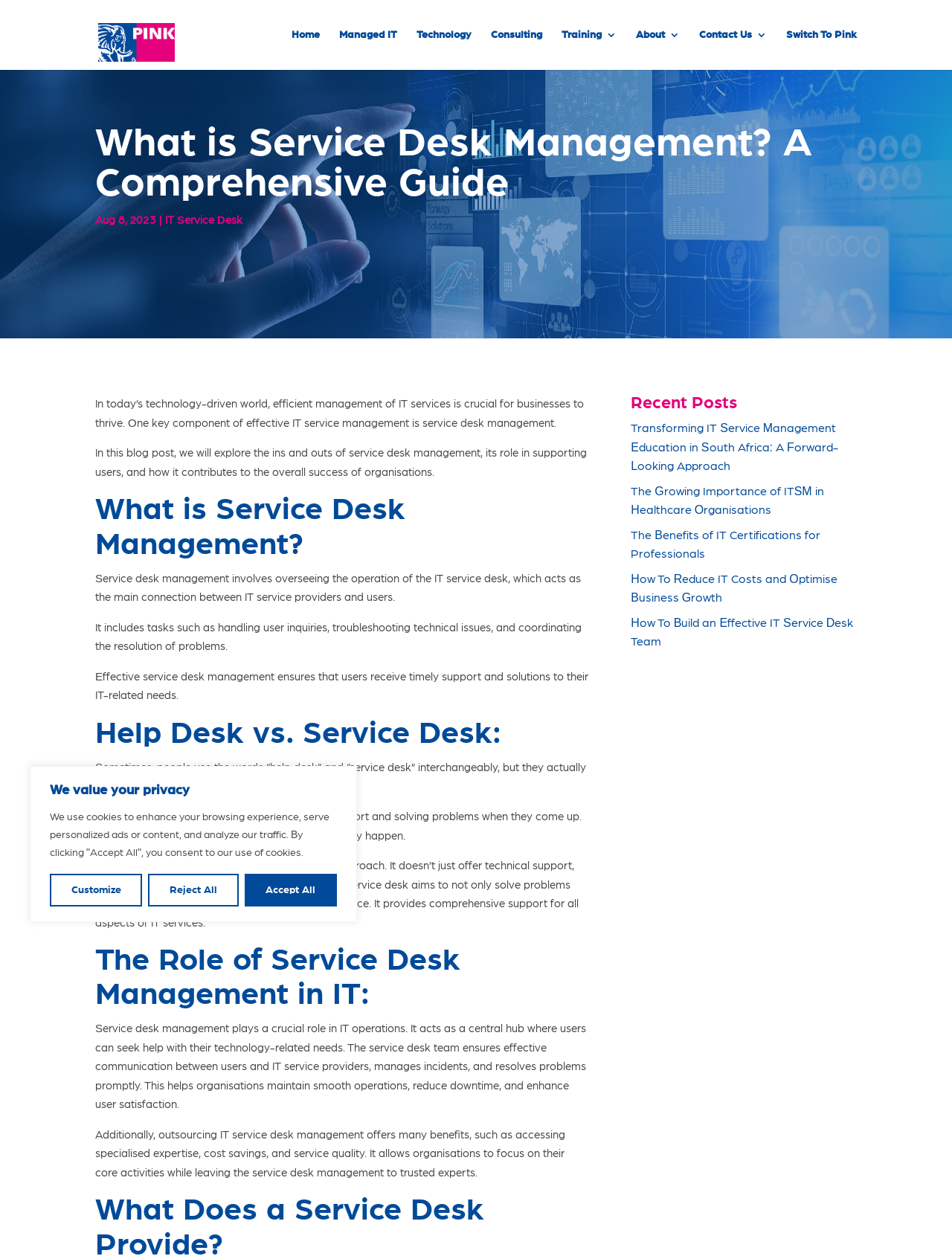Locate the bounding box coordinates of the clickable area to execute the instruction: "Go to the Home page". Provide the coordinates as four float numbers between 0 and 1, represented as [left, top, right, bottom].

[0.306, 0.024, 0.336, 0.056]